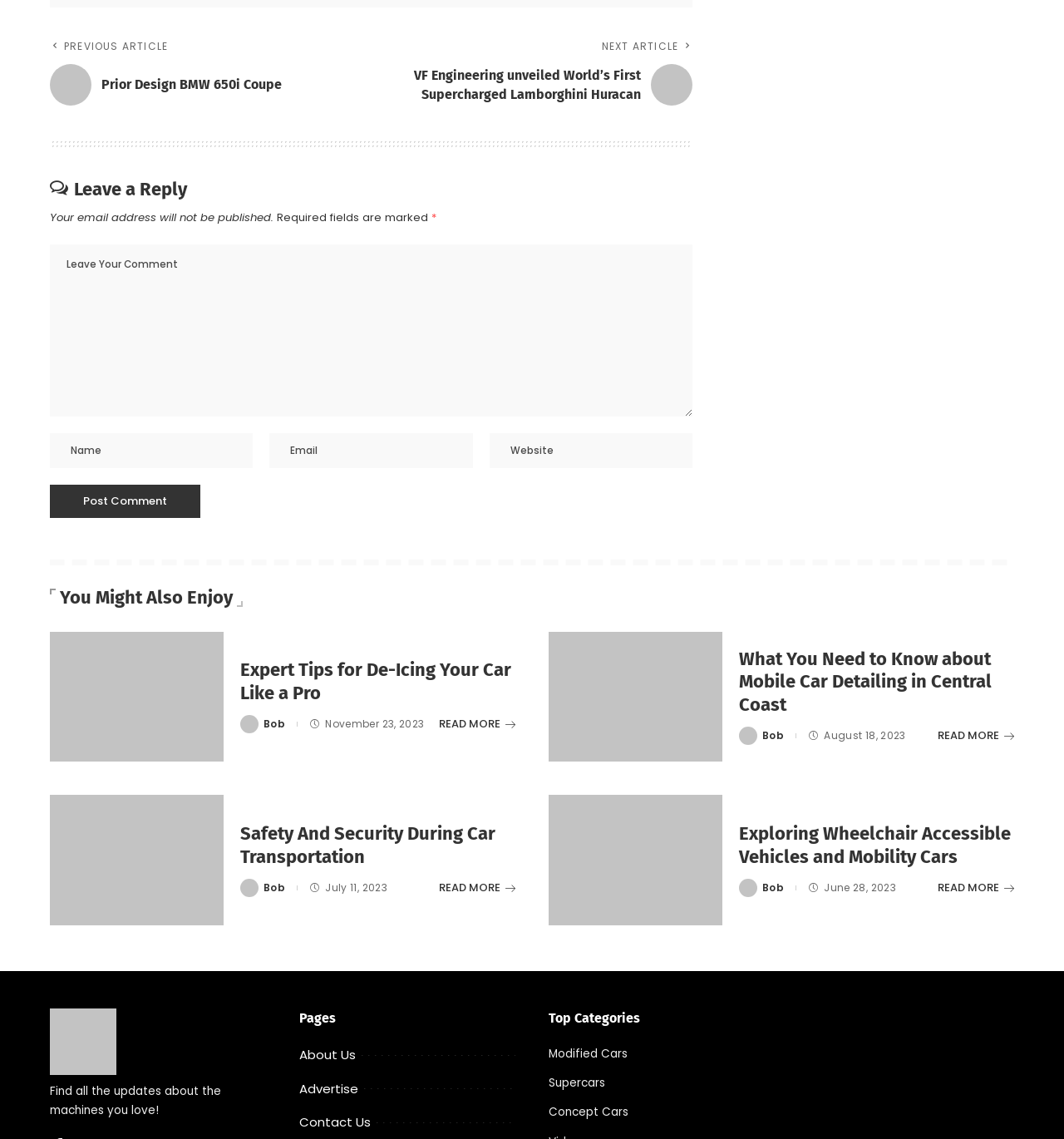What are the top categories on this webpage?
Please use the image to deliver a detailed and complete answer.

The webpage features a section titled 'Top Categories' with links to 'Modified Cars', 'Supercars', and 'Concept Cars'. This suggests that these are the top categories on this webpage.